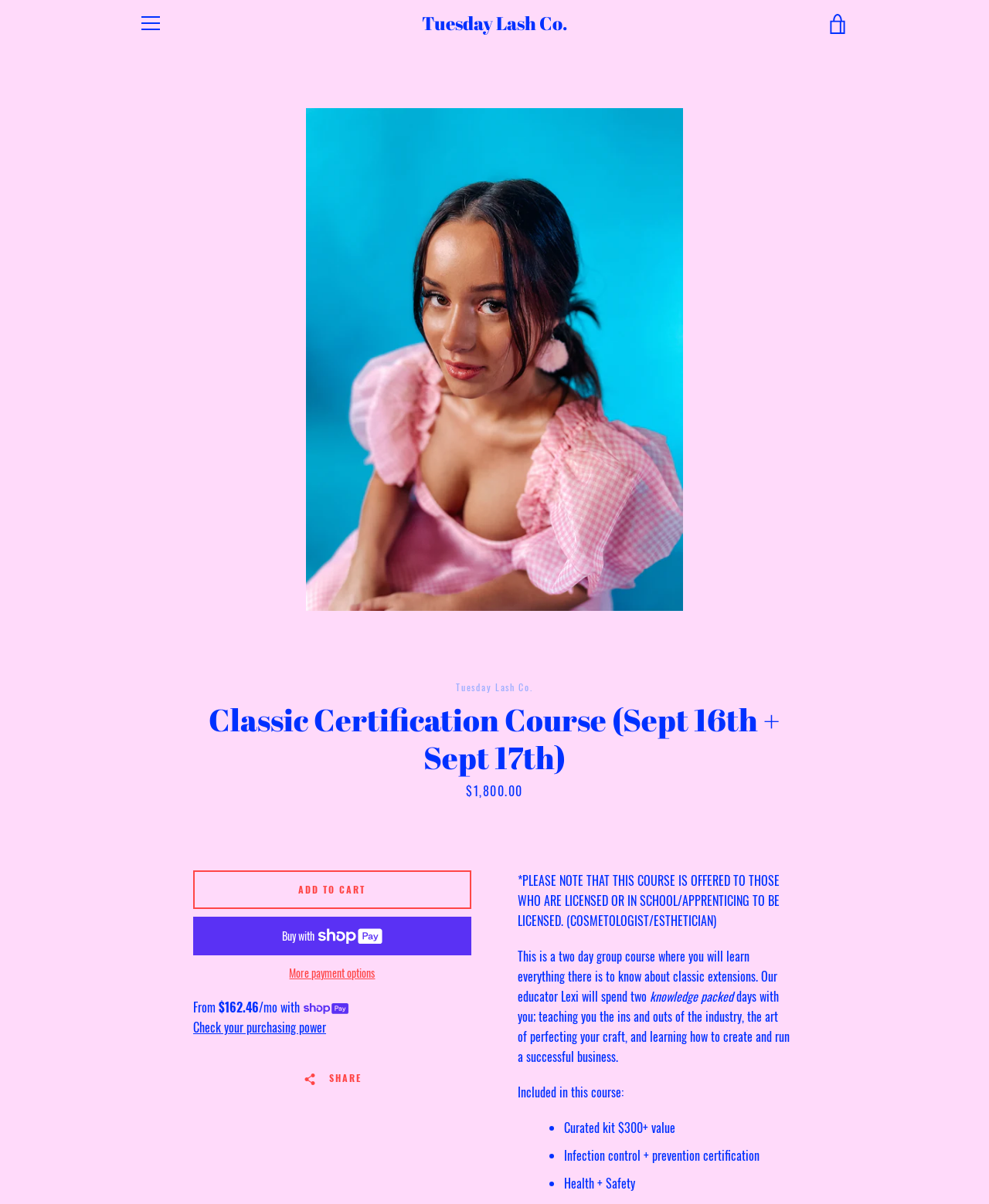Please give a succinct answer to the question in one word or phrase:
What is the educator's name?

Lexi